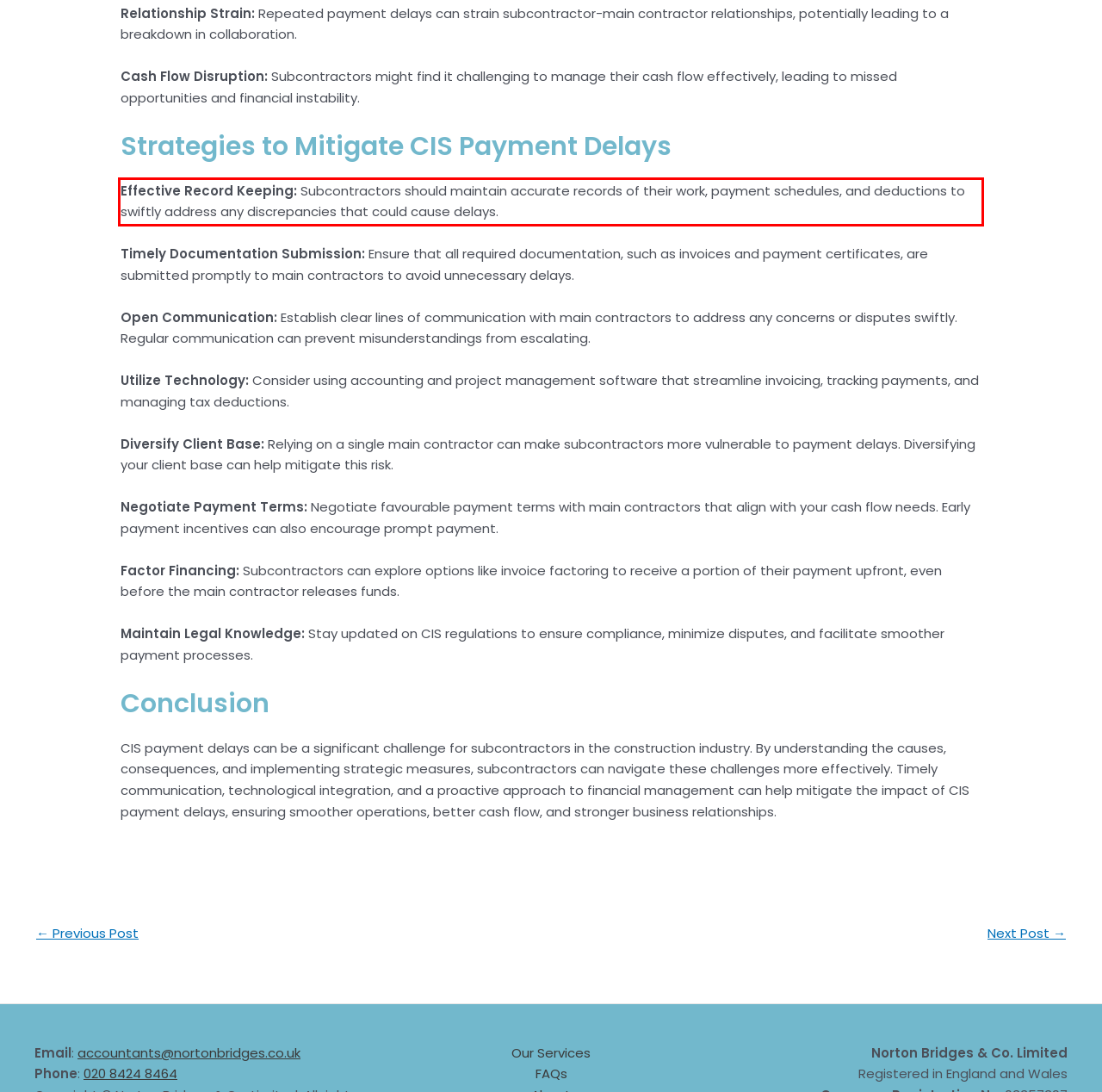With the given screenshot of a webpage, locate the red rectangle bounding box and extract the text content using OCR.

Effective Record Keeping: Subcontractors should maintain accurate records of their work, payment schedules, and deductions to swiftly address any discrepancies that could cause delays.